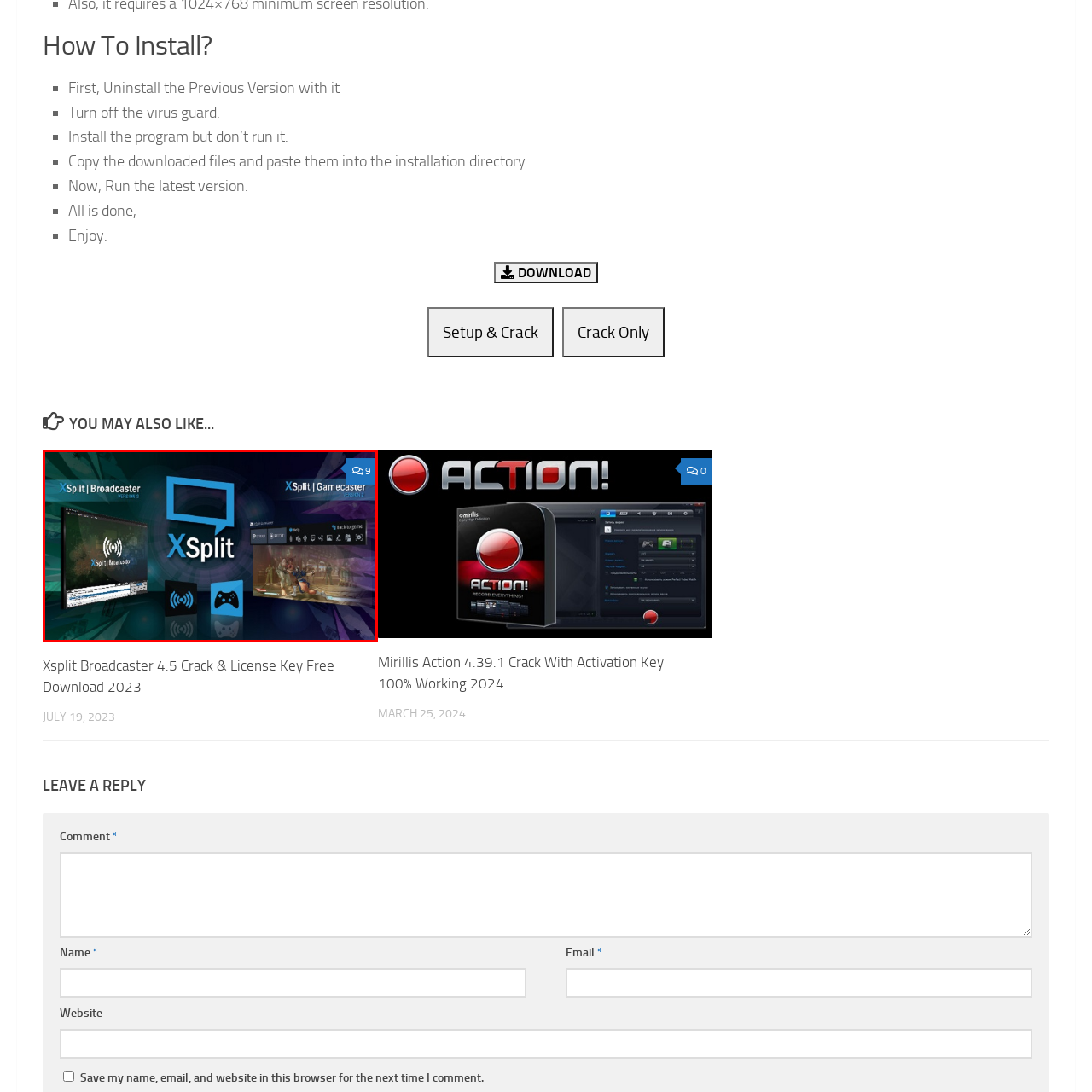Detail the features and components of the image inside the red outline.

The image showcases the branding and interfaces of "XSplit," featuring both the "Broadcaster" and "Gamecaster" versions. On the left, the "XSplit Broadcaster" logo is prominently displayed alongside a screen showing a broadcasting interface, which likely highlights its capabilities for live streaming and video production. The center features the iconic "XSplit" logo framed within a speech bubble, symbolizing communication and community engagement. 

To the right, the "XSplit Gamecaster" interface is visible, indicating its focus on game streaming with user-friendly tools for gamers. Accompanying the visuals are graphic elements representing audio and game controllers, emphasizing the software's functionality in gaming and broadcasting environments. Overall, the image effectively conveys XSplit's role in facilitating streaming and broadcasting for content creators and gamers alike.